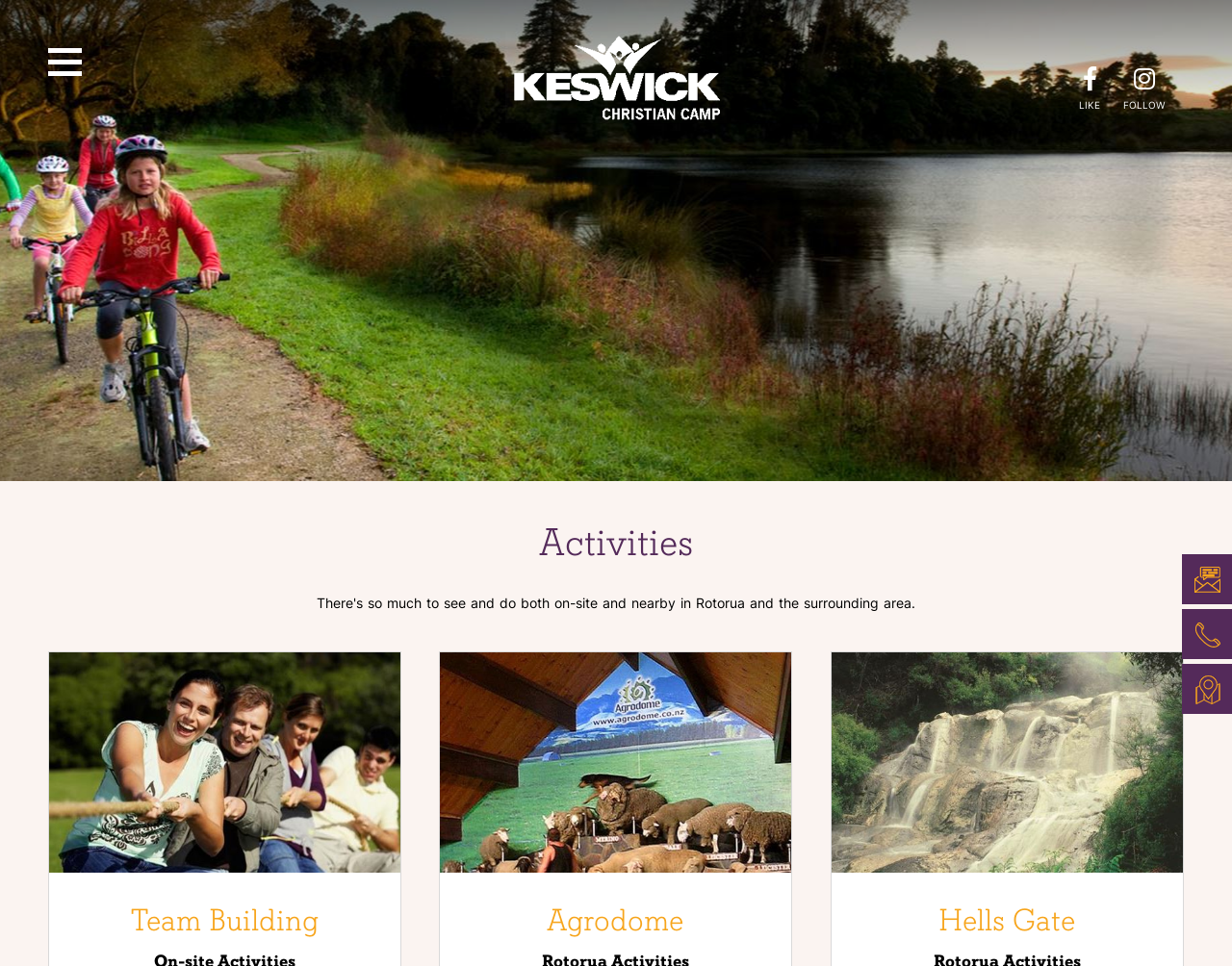What is the location of the venue?
Can you provide an in-depth and detailed response to the question?

The webpage mentions Lake Rotorua, suggesting that the venue is located near or in Rotorua, which is a city in New Zealand.